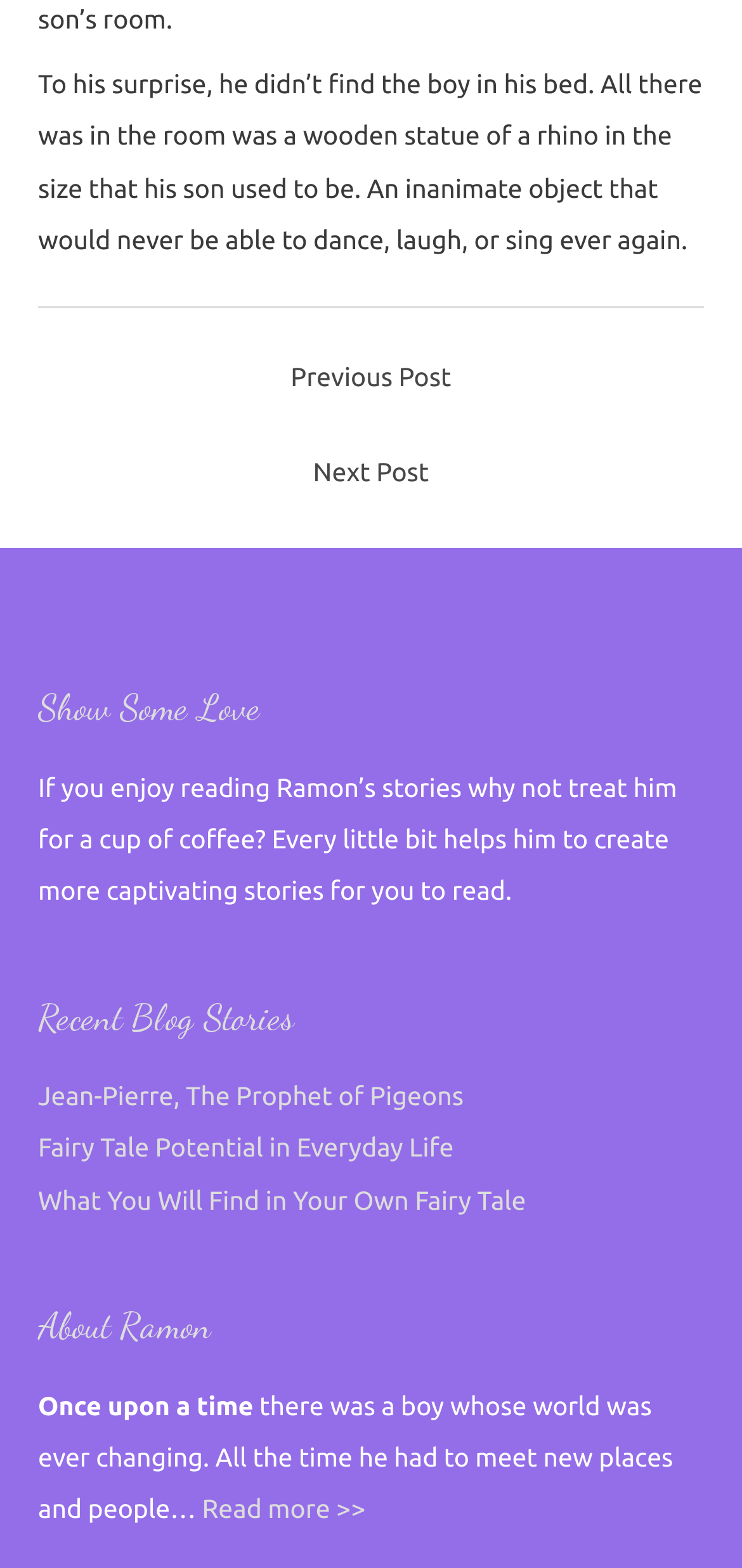Determine the bounding box of the UI element mentioned here: "← Previous Post". The coordinates must be in the format [left, top, right, bottom] with values ranging from 0 to 1.

[0.074, 0.224, 0.926, 0.262]